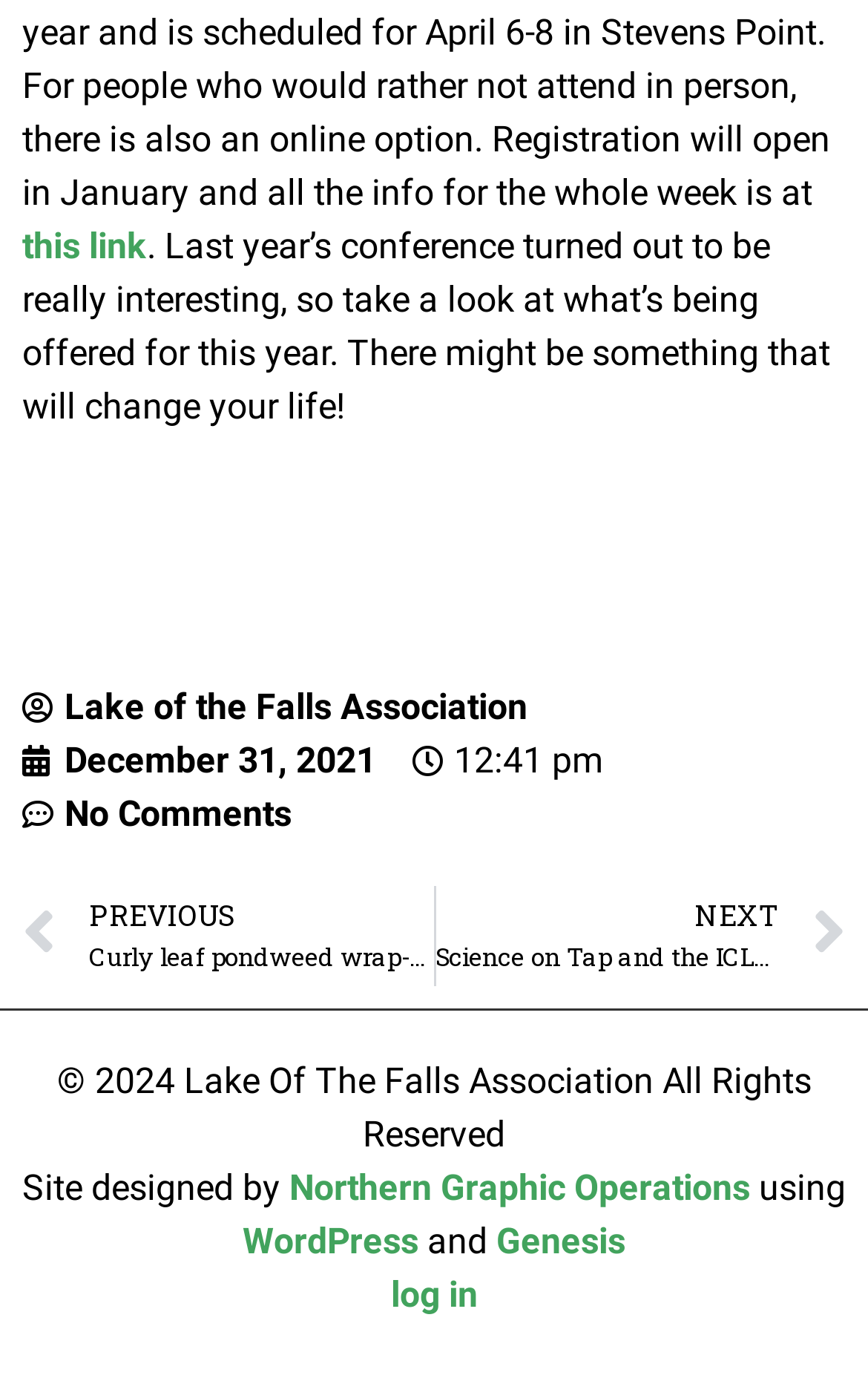Determine the bounding box for the UI element described here: "Northern Graphic Operations".

[0.333, 0.834, 0.864, 0.865]